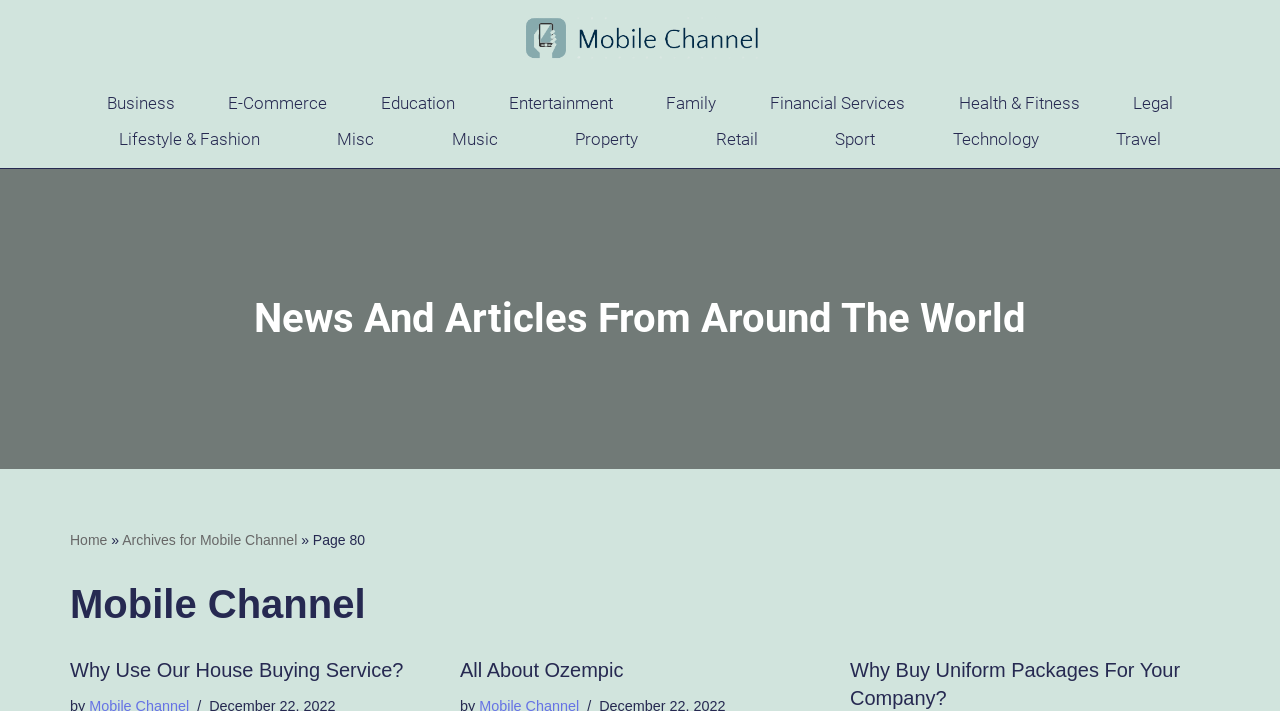Determine the bounding box coordinates for the clickable element to execute this instruction: "Visit the 'Home' page". Provide the coordinates as four float numbers between 0 and 1, i.e., [left, top, right, bottom].

[0.055, 0.748, 0.084, 0.77]